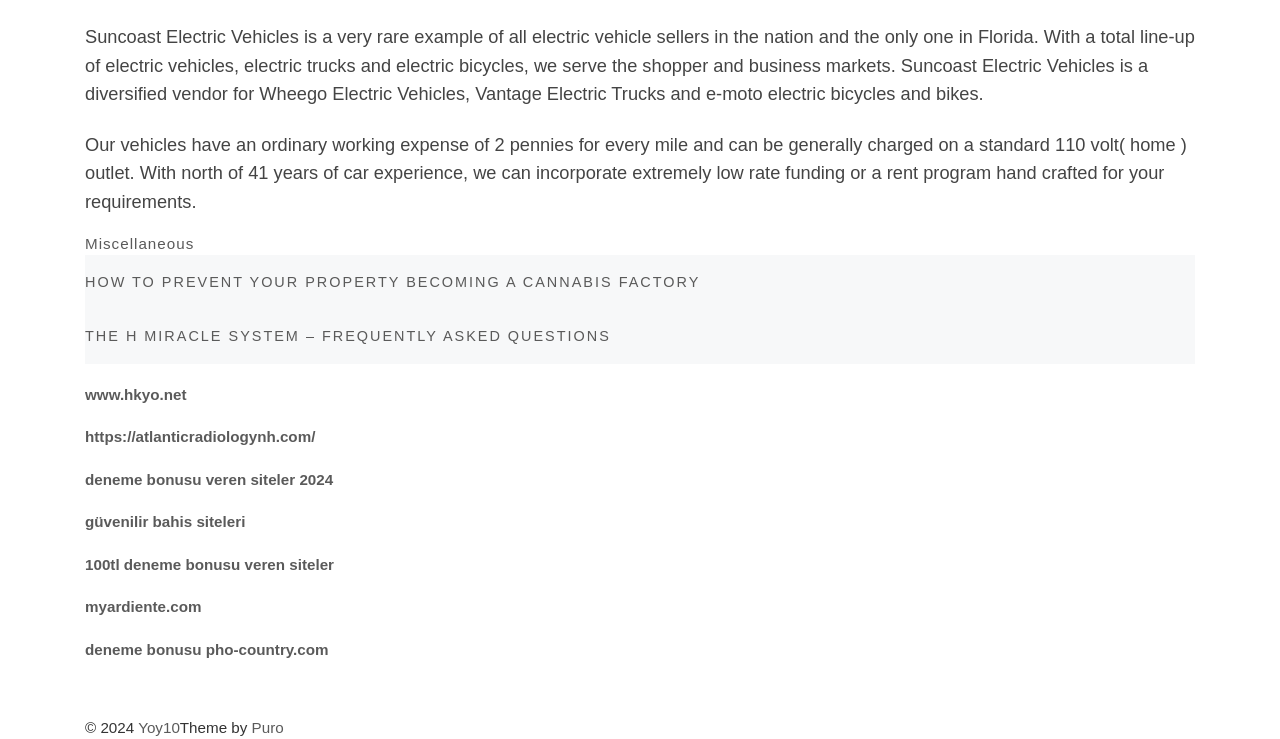Locate the bounding box coordinates of the element you need to click to accomplish the task described by this instruction: "View 'Yoy10'".

[0.108, 0.972, 0.14, 0.995]